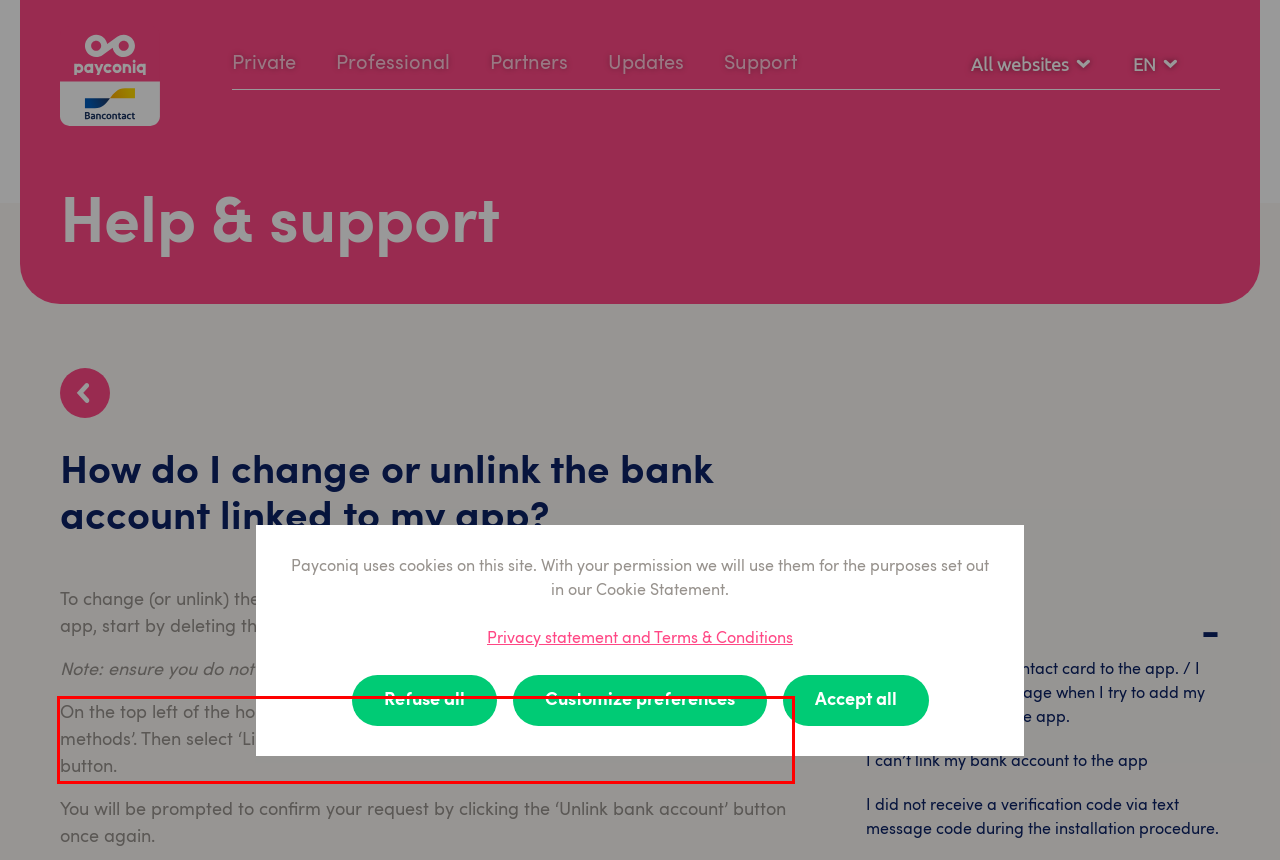Please recognize and transcribe the text located inside the red bounding box in the webpage image.

On the top left of the home screen, navigate to the app’s menu and tap on ‘Payment methods’. Then select ‘Linked bank account’ and click on the ‘Unlink my bank account’ button.